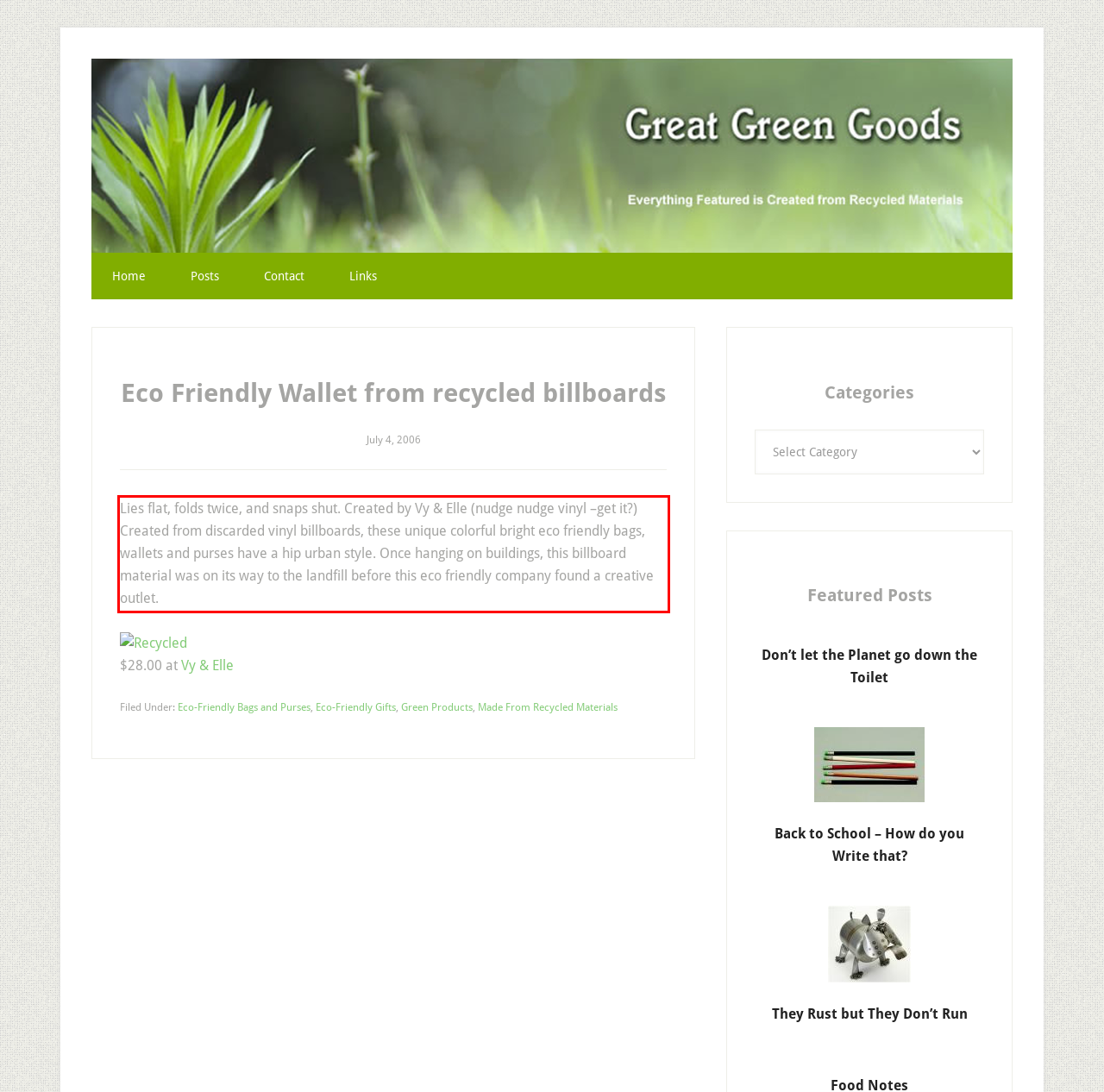Within the provided webpage screenshot, find the red rectangle bounding box and perform OCR to obtain the text content.

Lies flat, folds twice, and snaps shut. Created by Vy & Elle (nudge nudge vinyl –get it?) Created from discarded vinyl billboards, these unique colorful bright eco friendly bags, wallets and purses have a hip urban style. Once hanging on buildings, this billboard material was on its way to the landfill before this eco friendly company found a creative outlet.